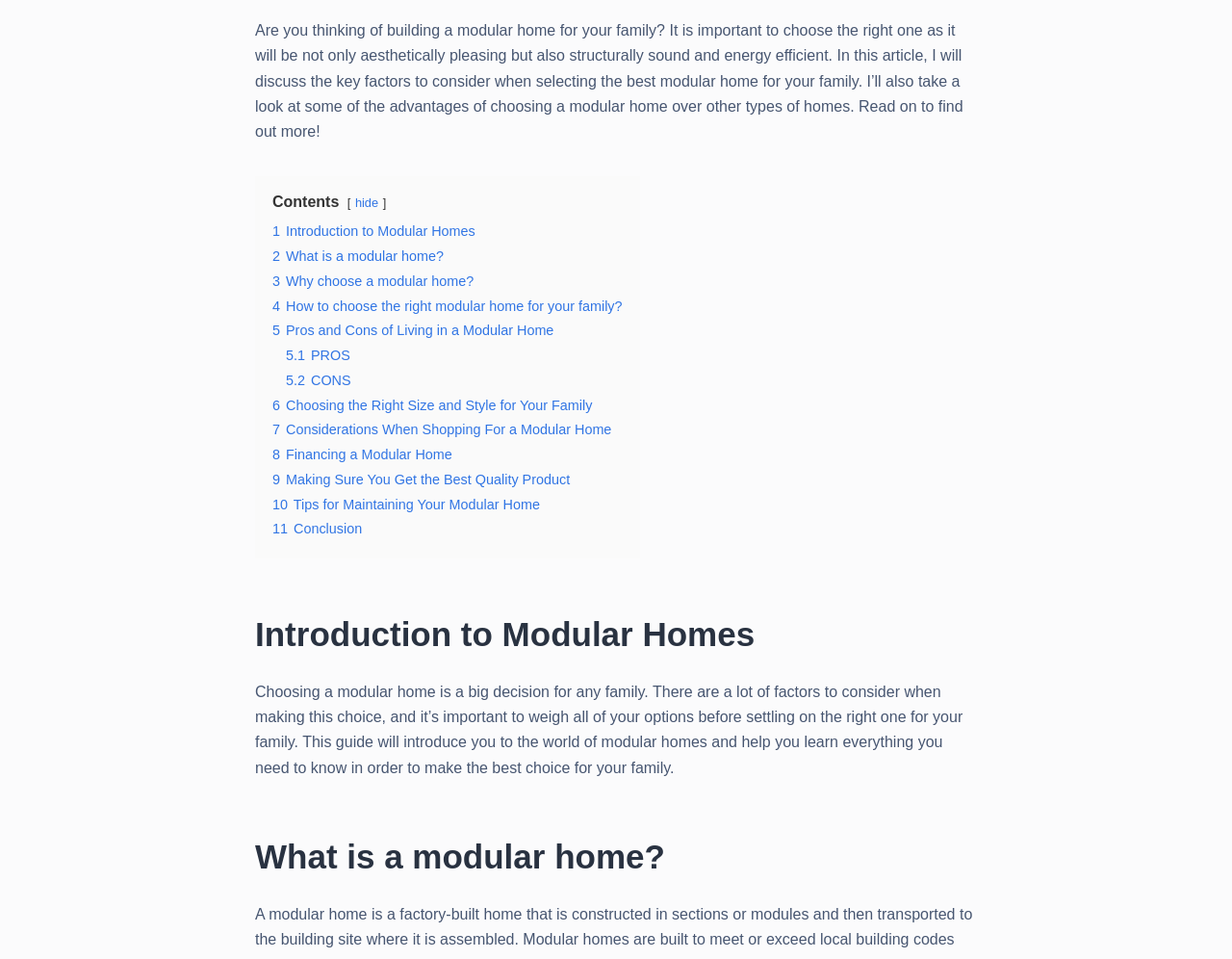Based on the element description 8 Financing a Modular Home, identify the bounding box coordinates for the UI element. The coordinates should be in the format (top-left x, top-left y, bottom-right x, bottom-right y) and within the 0 to 1 range.

[0.221, 0.466, 0.367, 0.482]